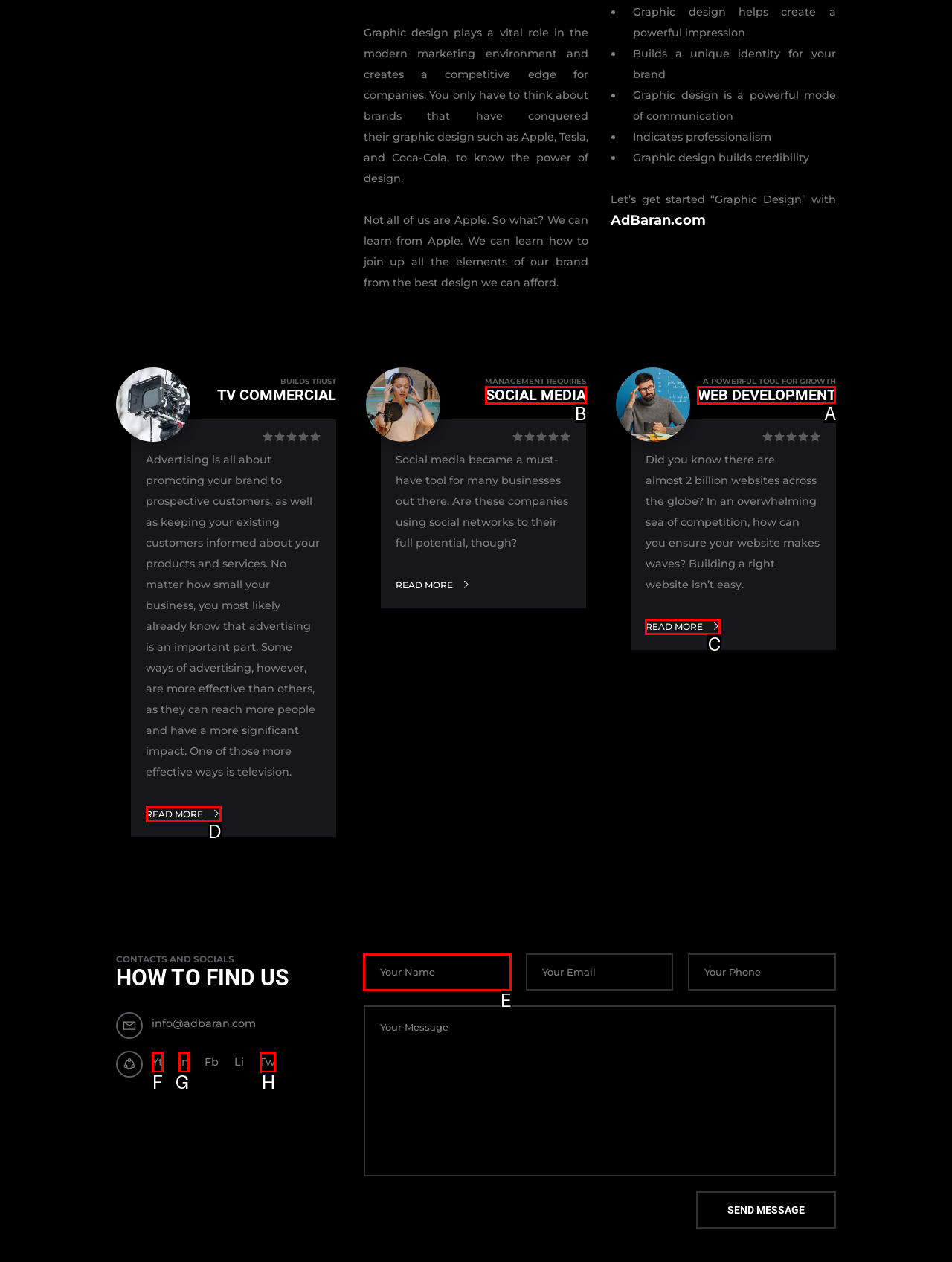Provide the letter of the HTML element that you need to click on to perform the task: Click the 'SOCIAL MEDIA' link.
Answer with the letter corresponding to the correct option.

B